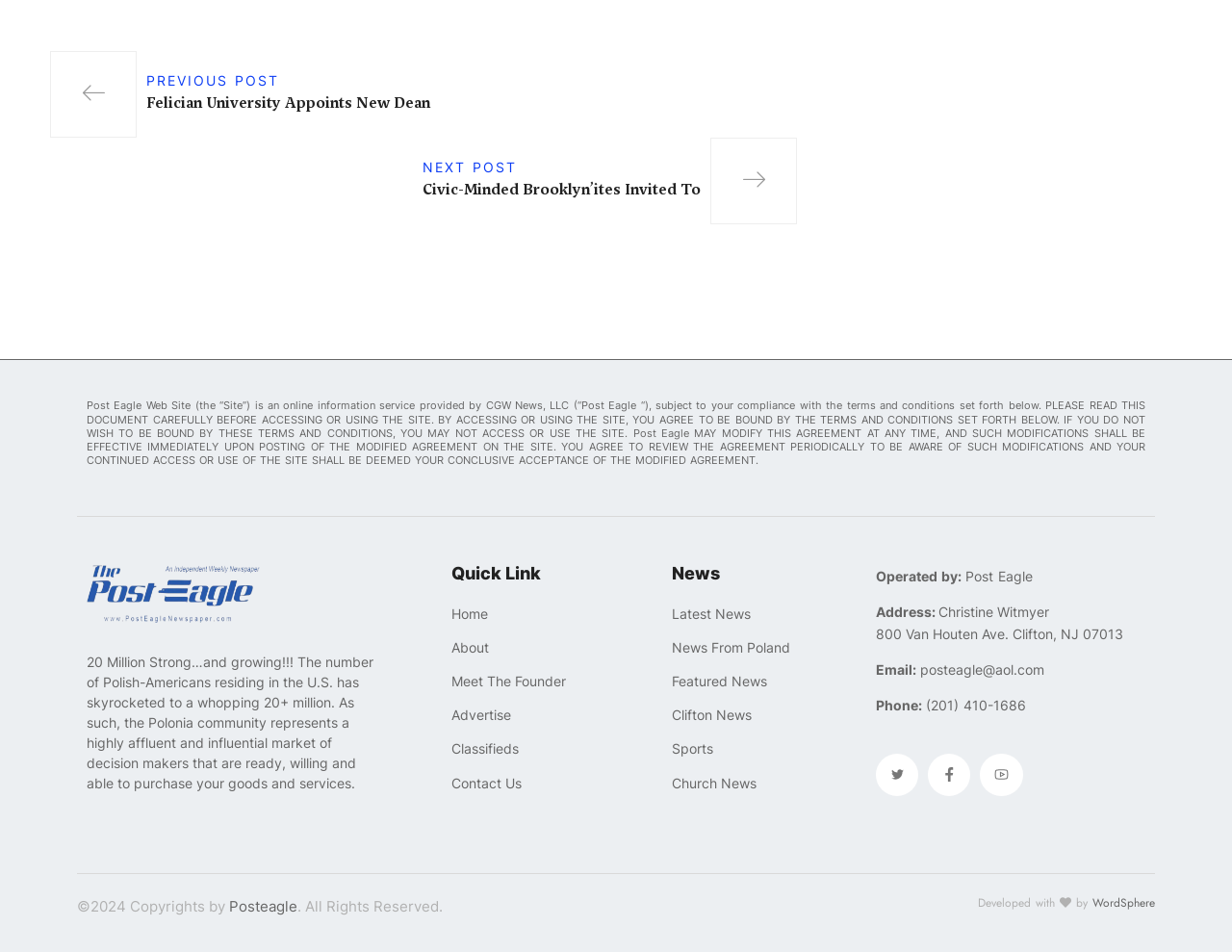Identify the bounding box coordinates of the clickable region necessary to fulfill the following instruction: "Click on the 'About' link". The bounding box coordinates should be four float numbers between 0 and 1, i.e., [left, top, right, bottom].

[0.366, 0.667, 0.53, 0.693]